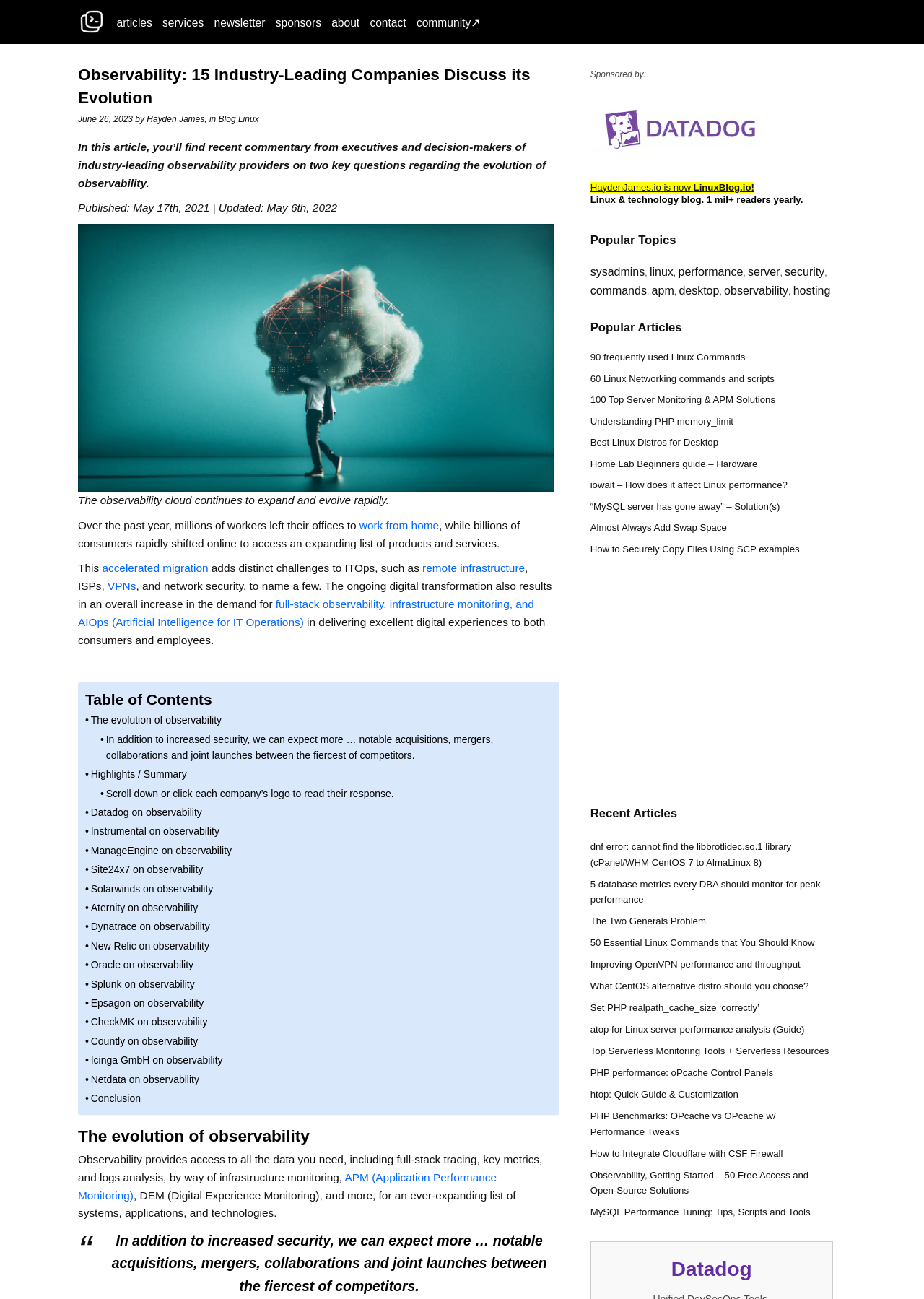Specify the bounding box coordinates for the region that must be clicked to perform the given instruction: "Click on the 'articles' link".

[0.124, 0.004, 0.171, 0.029]